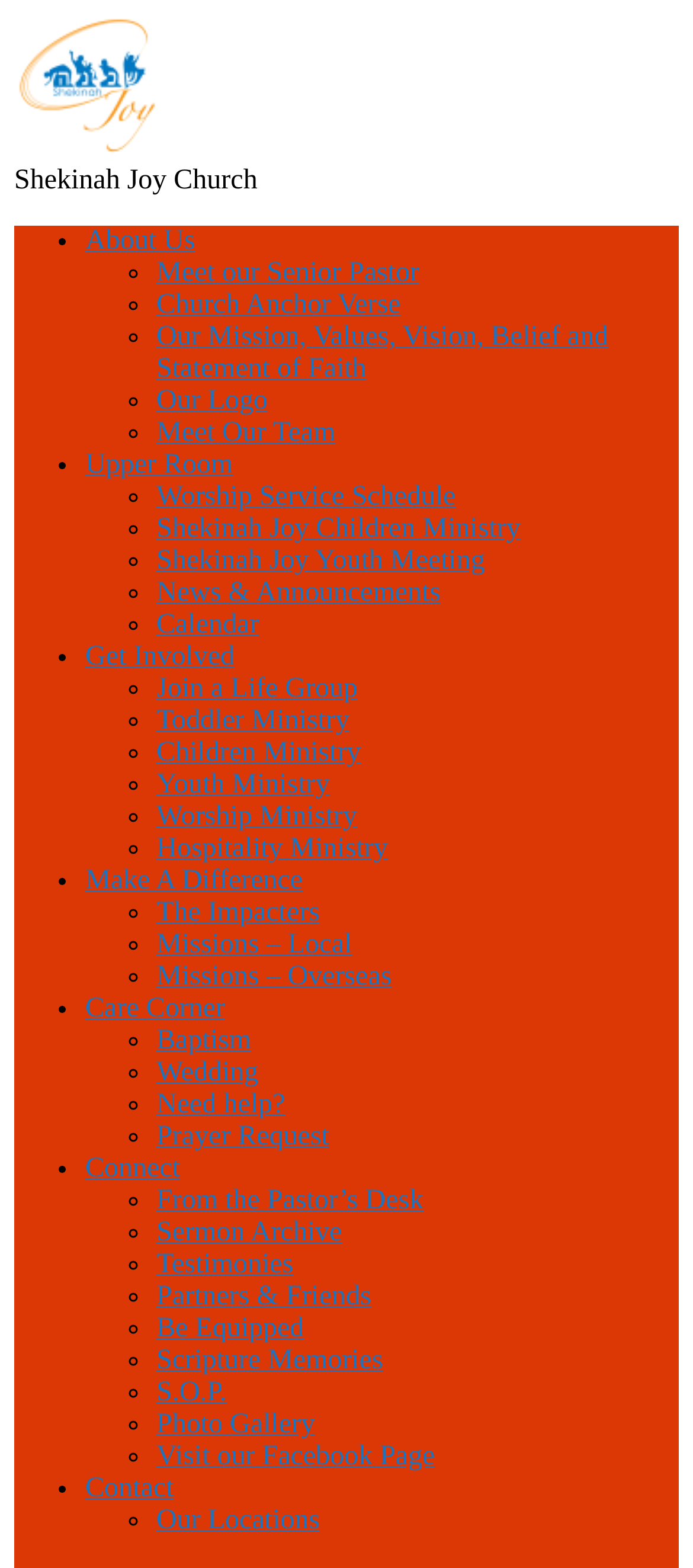Locate the bounding box coordinates of the clickable region to complete the following instruction: "Search for cloud security."

None